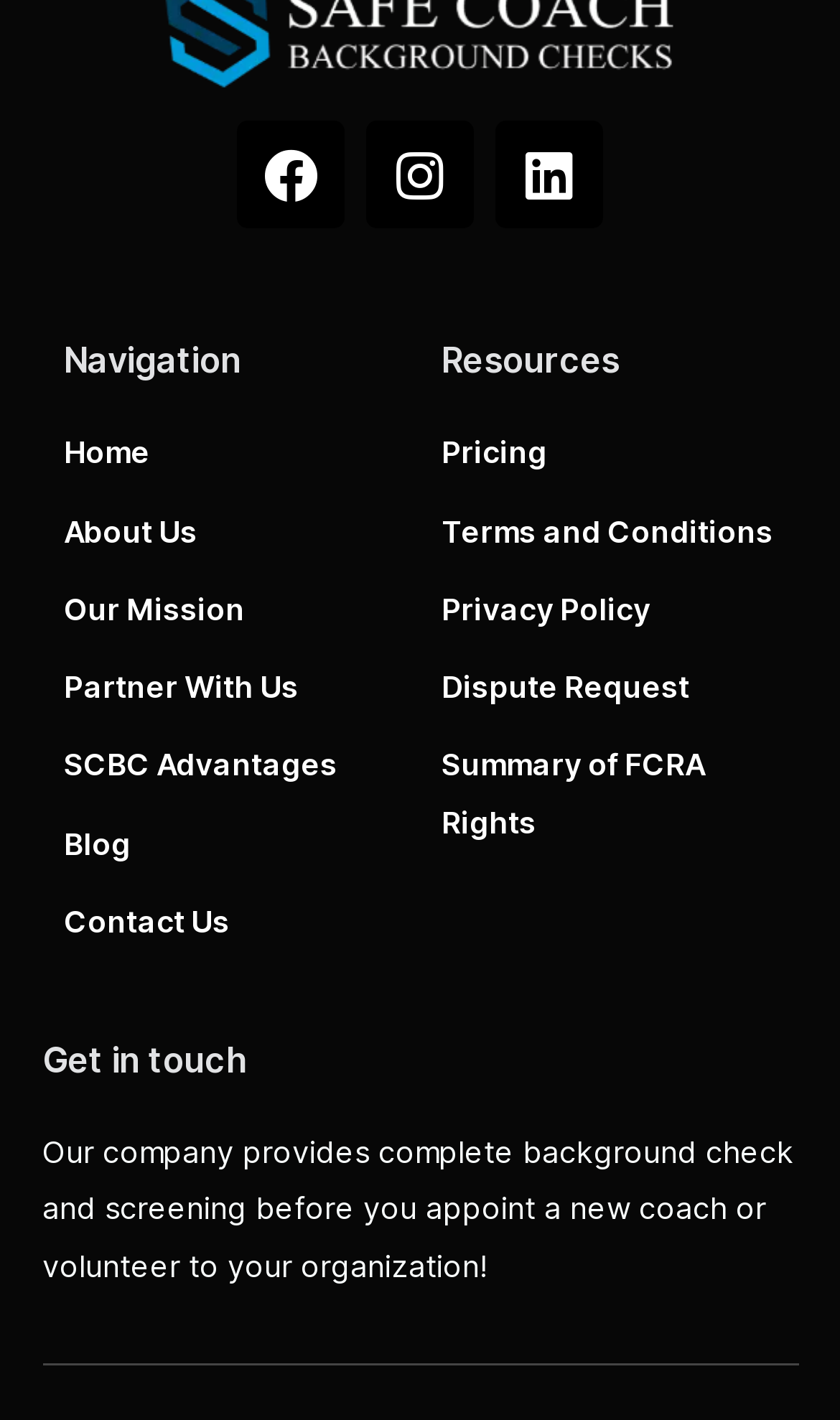Identify the bounding box coordinates of the clickable region required to complete the instruction: "Go to Home page". The coordinates should be given as four float numbers within the range of 0 and 1, i.e., [left, top, right, bottom].

[0.076, 0.299, 0.474, 0.339]